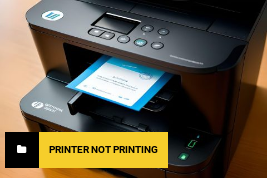What is the purpose of the notification?
Look at the image and respond with a one-word or short-phrase answer.

To alert users of issues